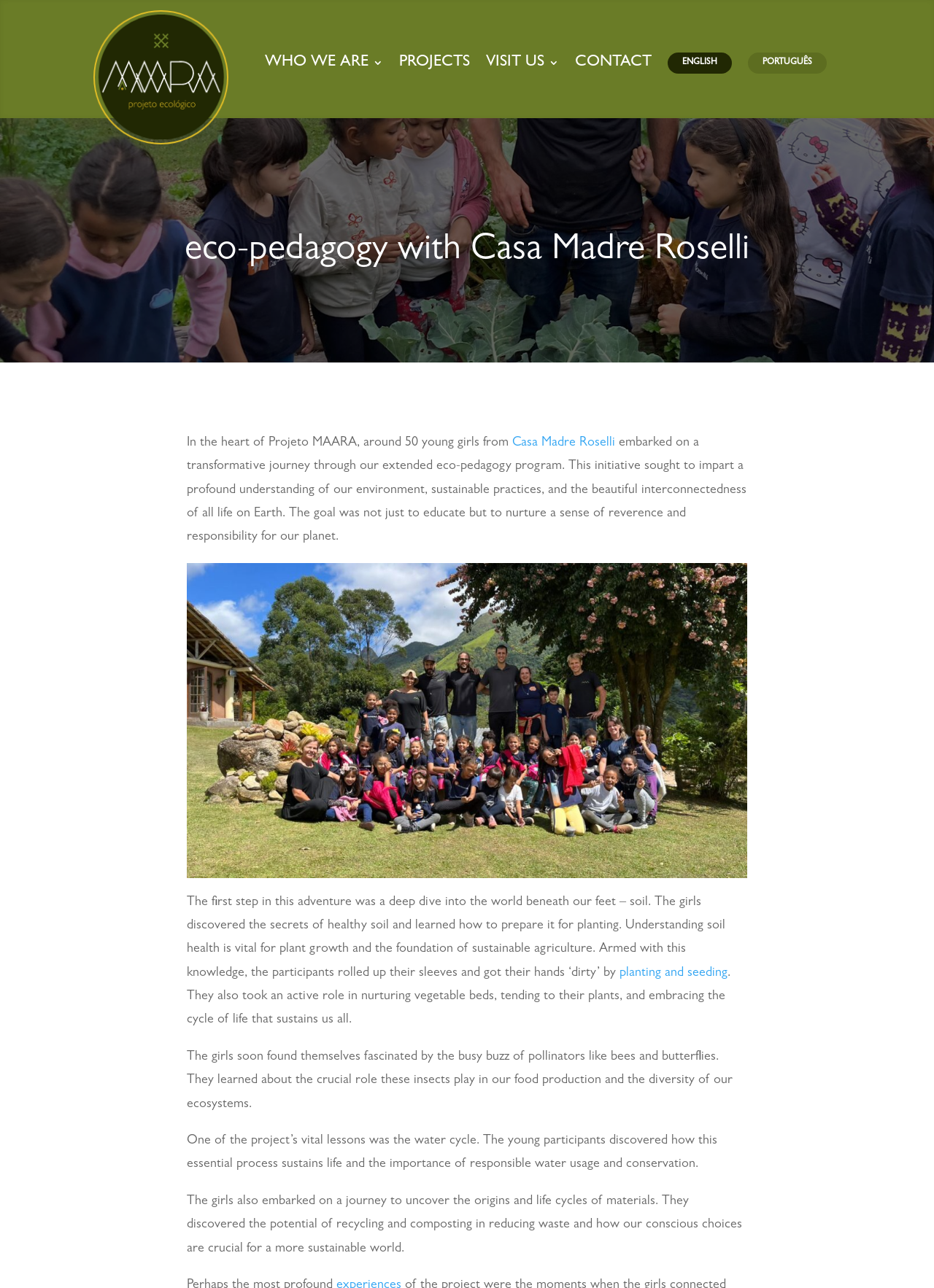Determine the bounding box coordinates for the area that needs to be clicked to fulfill this task: "Visit the PROJECTS page". The coordinates must be given as four float numbers between 0 and 1, i.e., [left, top, right, bottom].

[0.427, 0.045, 0.503, 0.053]